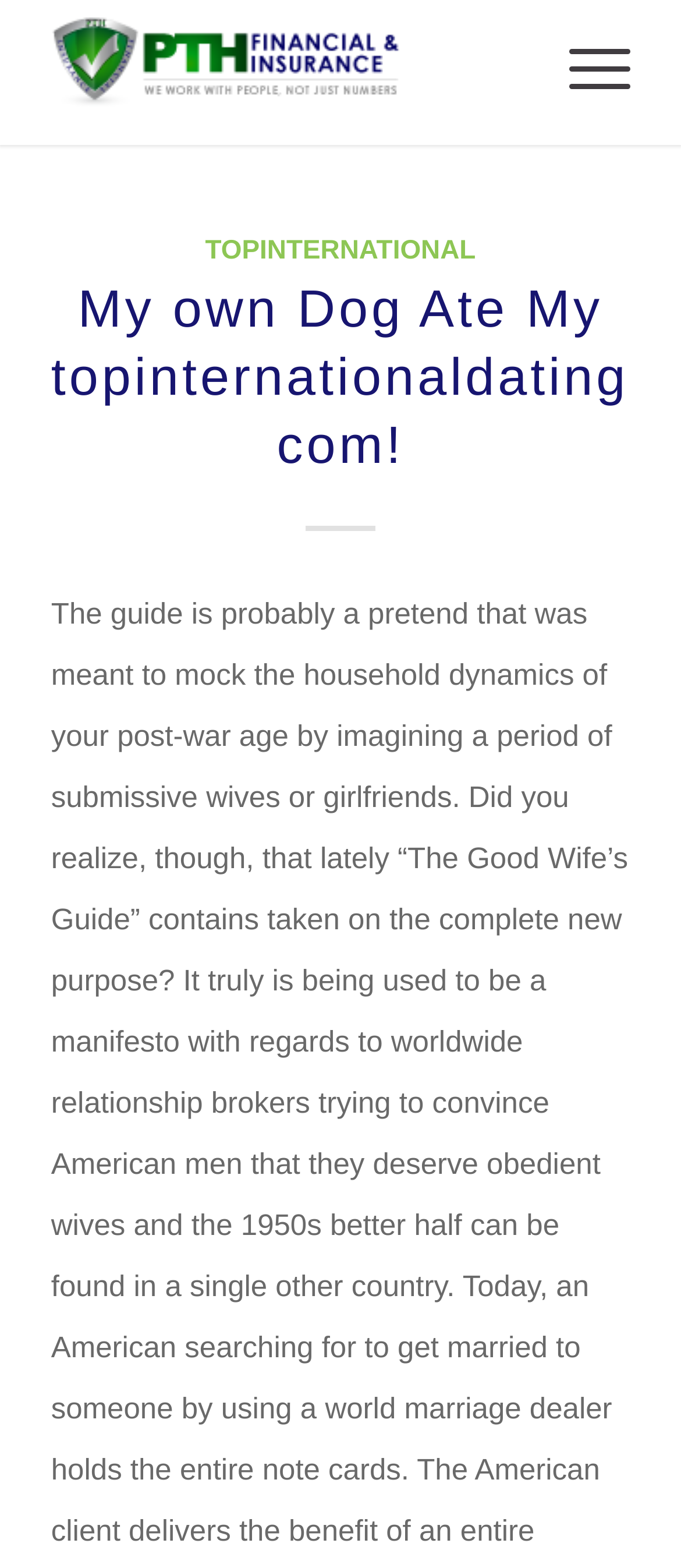Provide a brief response to the question below using a single word or phrase: 
What is the topic of the webpage?

Top international dating sites